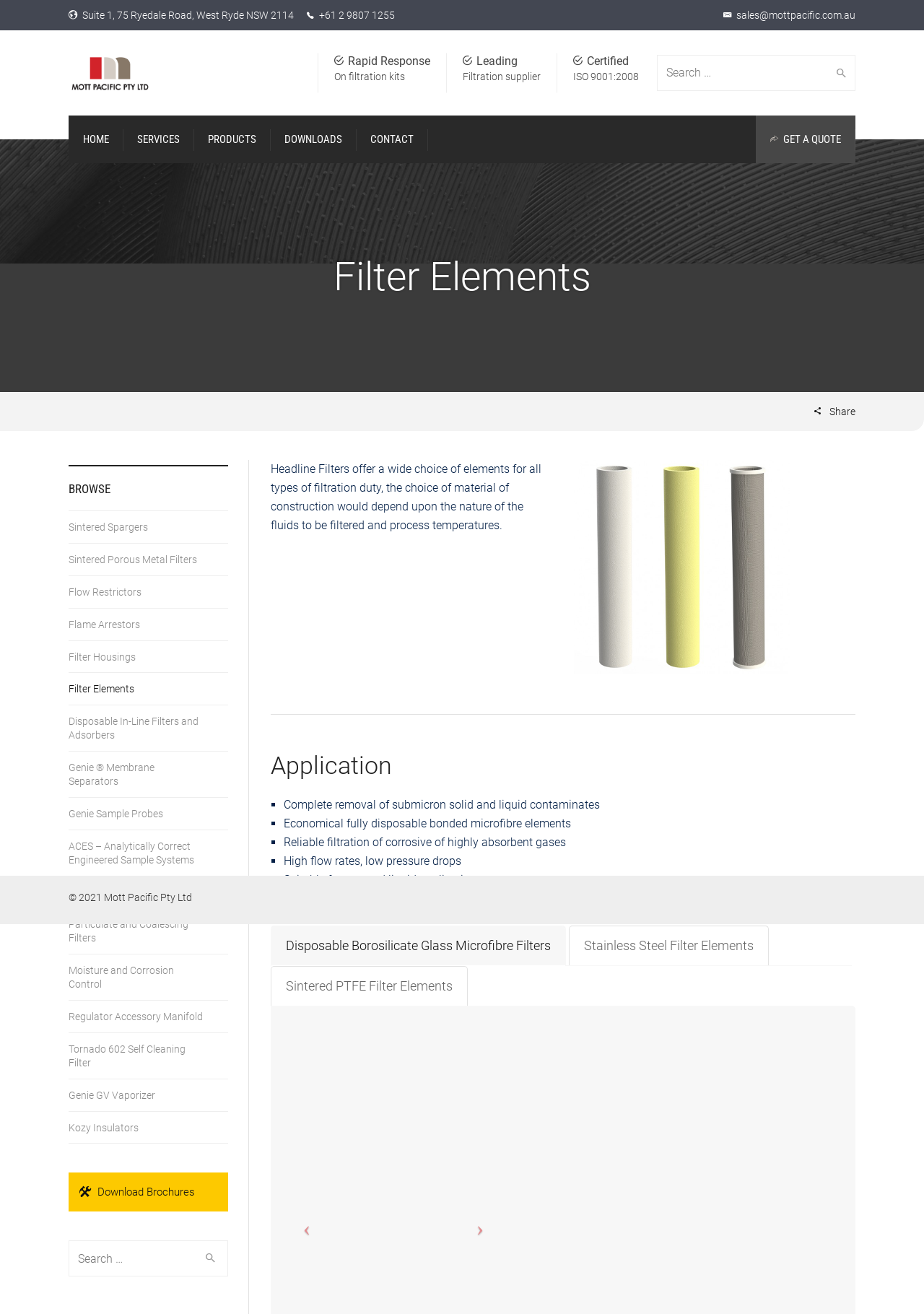From the image, can you give a detailed response to the question below:
What is the company name?

I found the company name by looking at the top-left corner of the webpage, where it says 'Mott Pacific Pty Ltd' in a bold font.